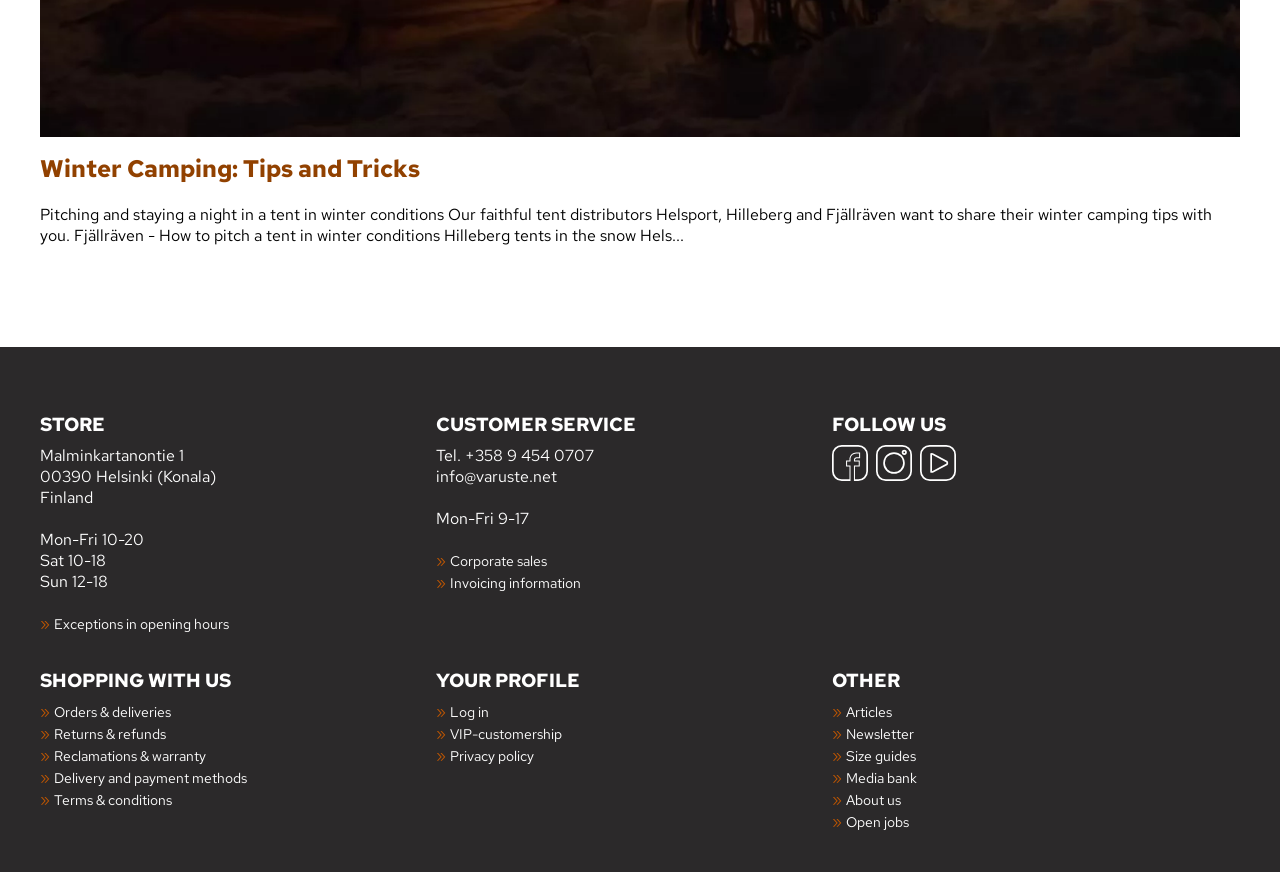How can I contact the customer service?
Refer to the image and provide a detailed answer to the question.

The contact information for the customer service can be found in the link elements 'Tel. +358 9 454 0707' and 'info@varuste.net' which are located below the 'CUSTOMER SERVICE' link.